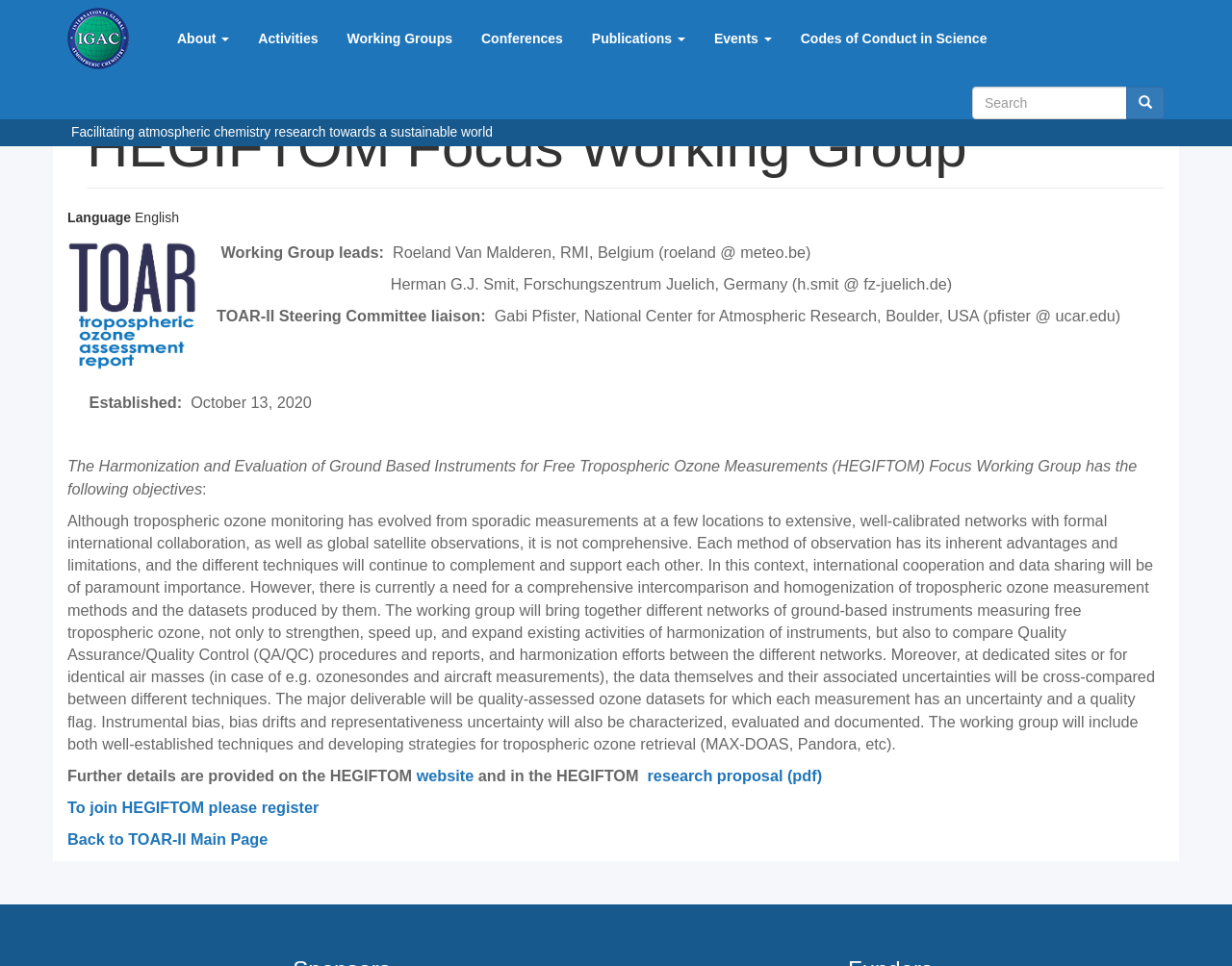Determine the bounding box coordinates for the area you should click to complete the following instruction: "Back to TOAR-II Main Page".

[0.055, 0.86, 0.217, 0.878]